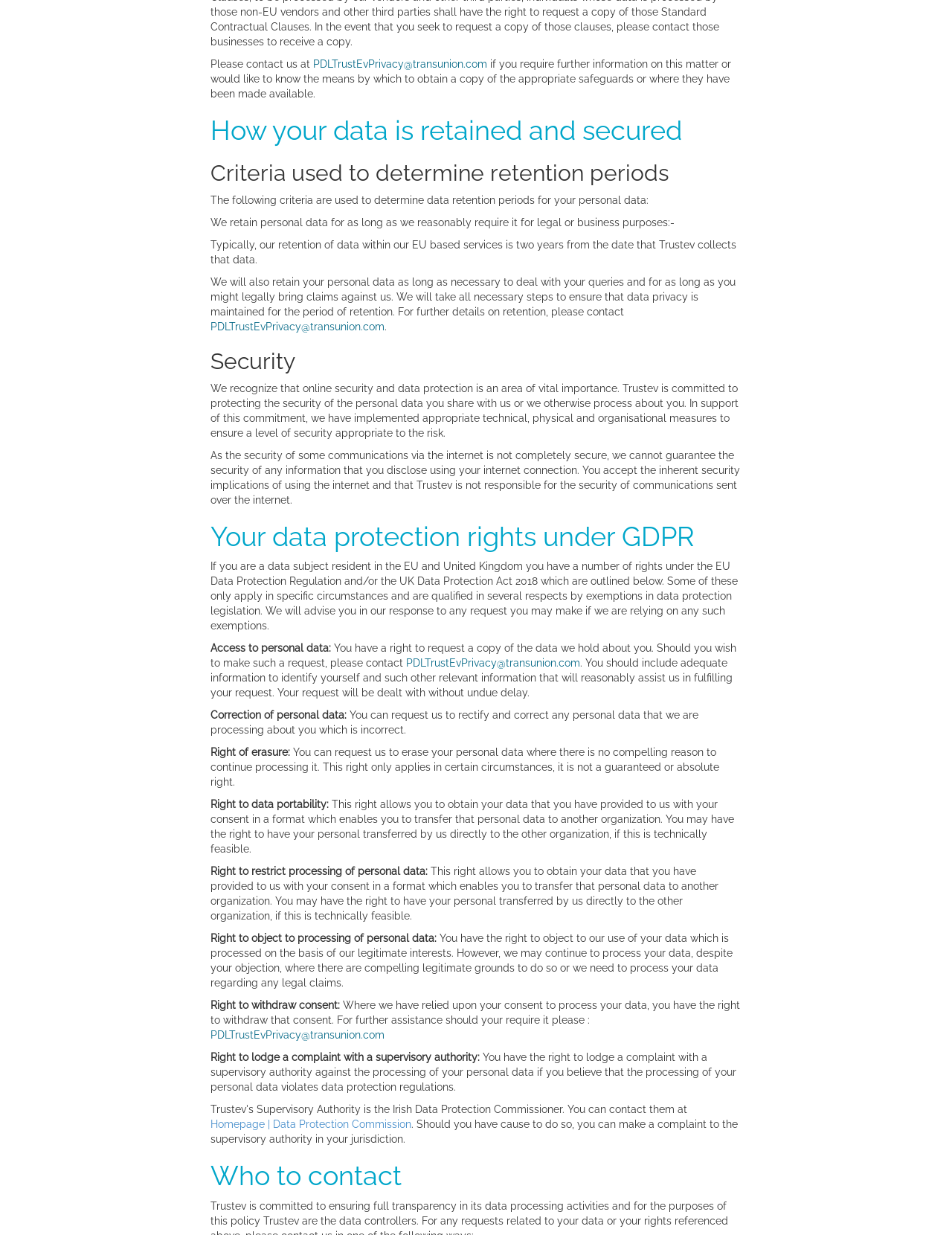What is the purpose of Trustev's data retention?
Using the visual information, answer the question in a single word or phrase.

Legal or business purposes